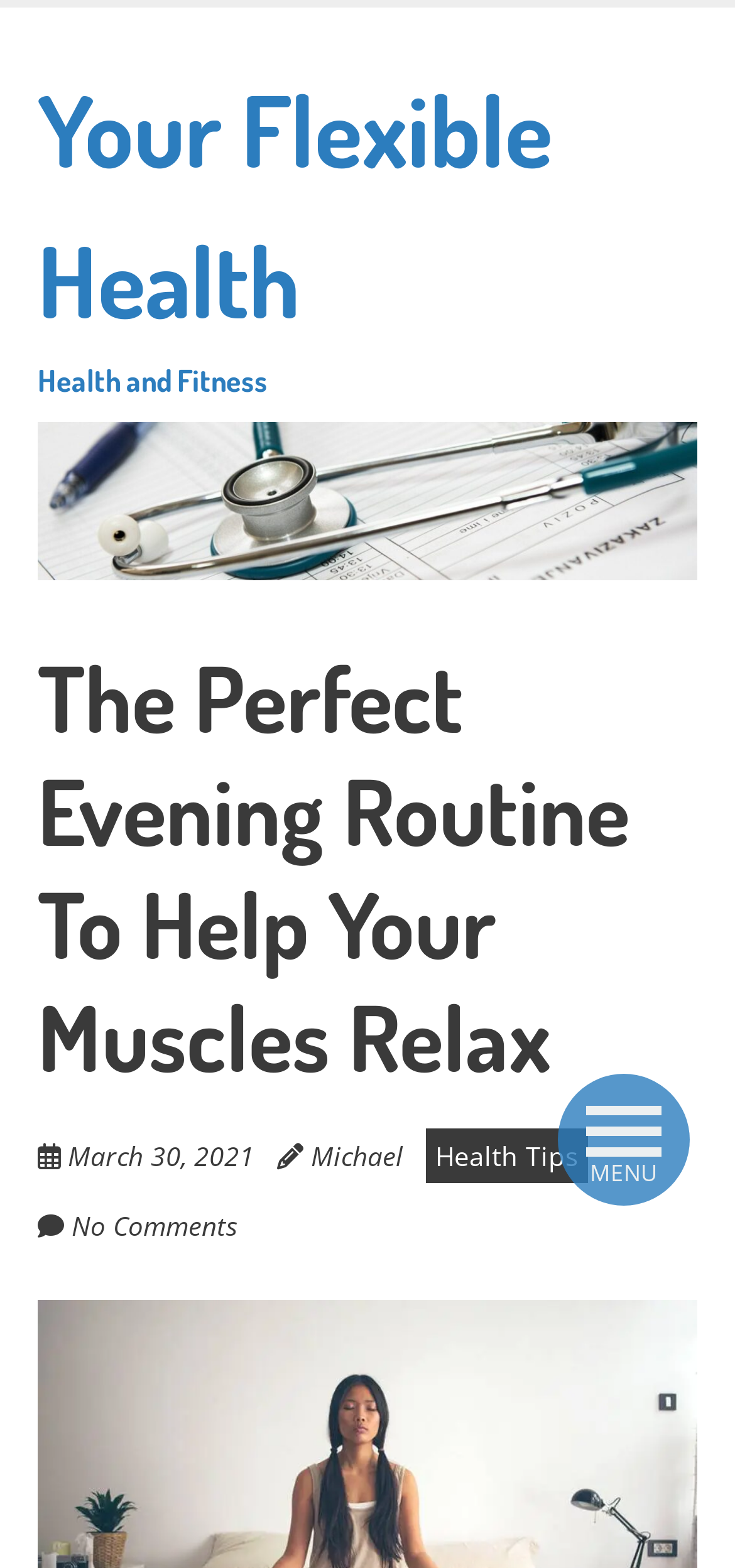Please determine and provide the text content of the webpage's heading.

The Perfect Evening Routine To Help Your Muscles Relax